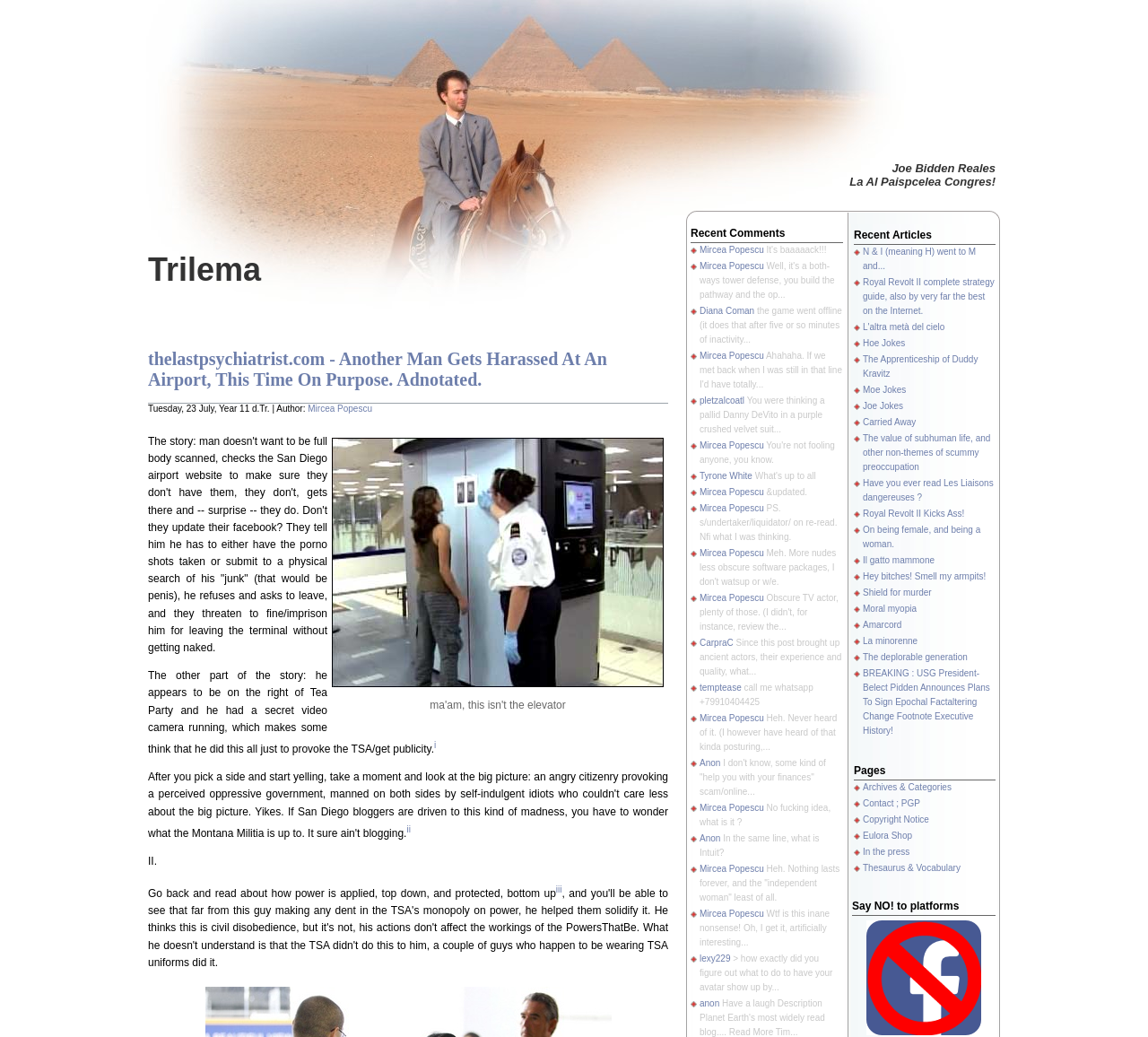Please reply with a single word or brief phrase to the question: 
What is the name of the image in the article?

ma'am, this isn't the elevator